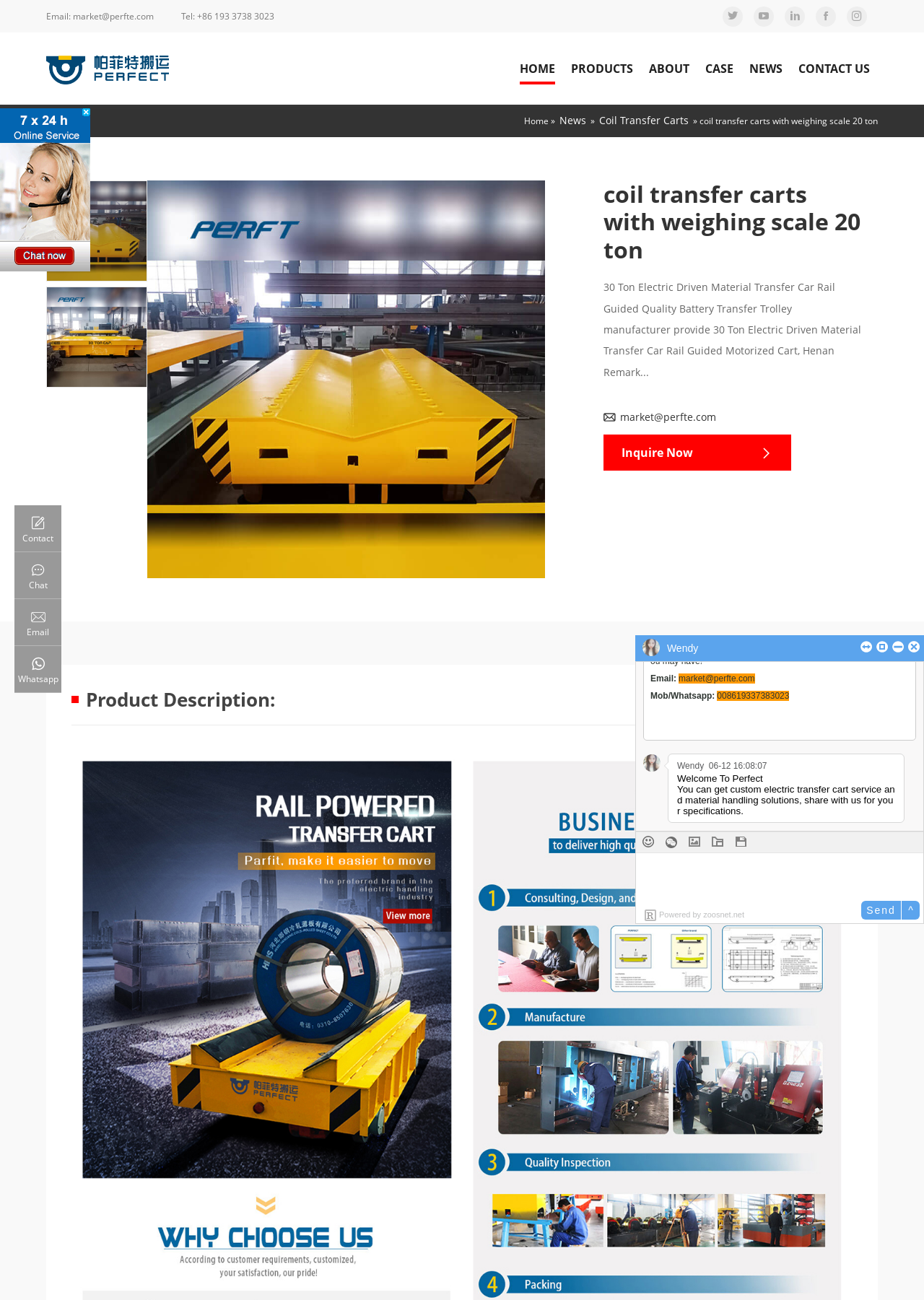Locate the bounding box coordinates of the clickable region necessary to complete the following instruction: "Search for products". Provide the coordinates in the format of four float numbers between 0 and 1, i.e., [left, top, right, bottom].

None